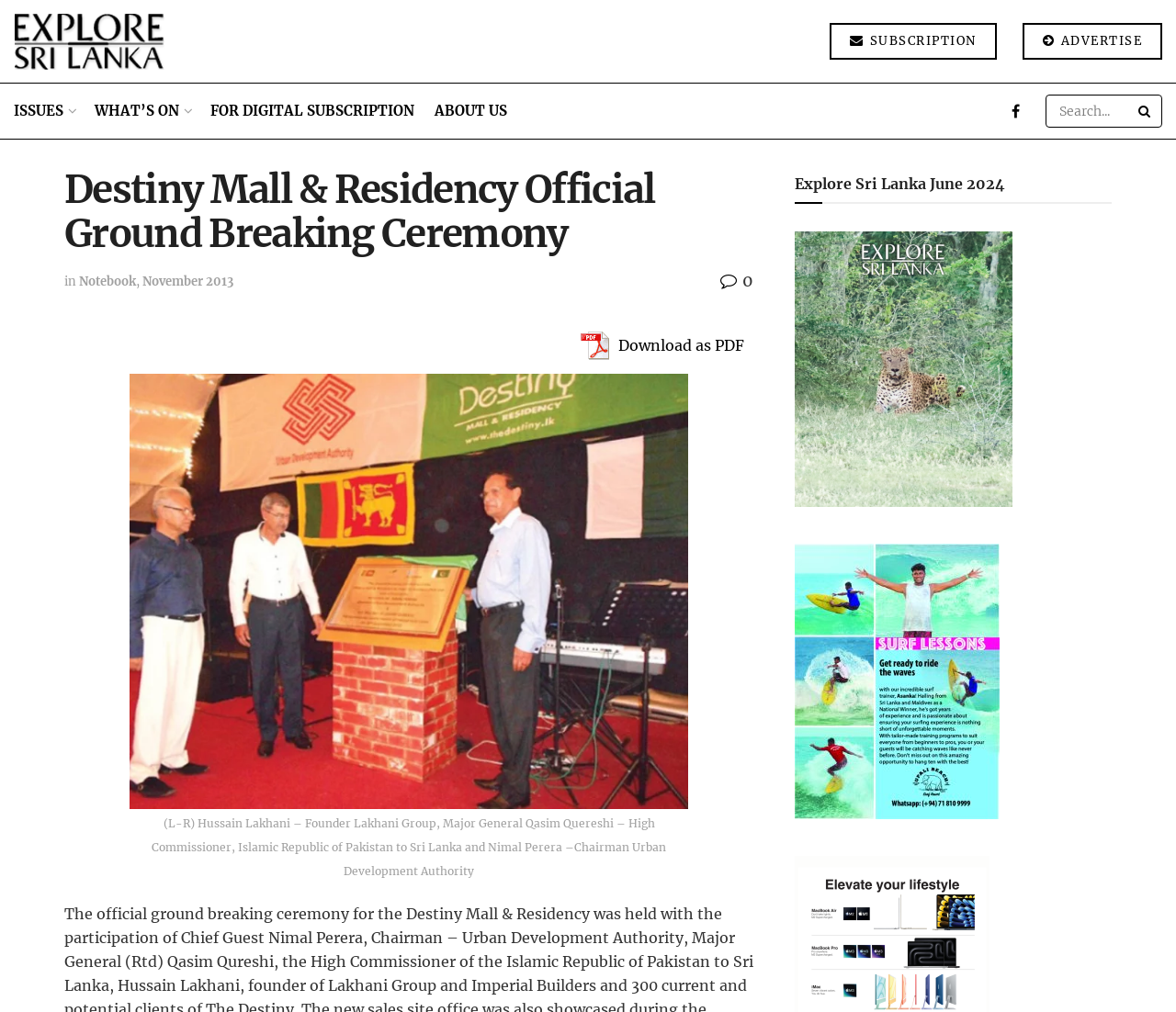What is the button next to the search textbox?
Please answer the question with a single word or phrase, referencing the image.

Search Button